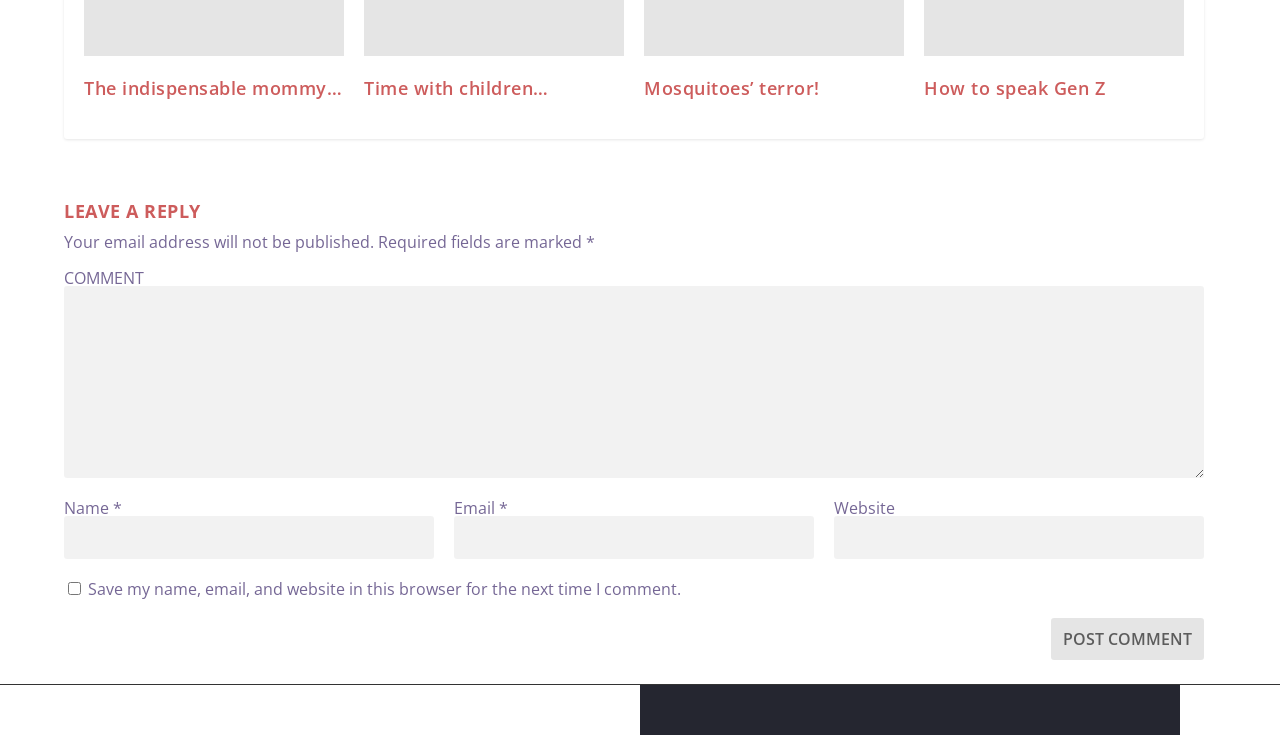Find and indicate the bounding box coordinates of the region you should select to follow the given instruction: "Enter your comment".

[0.05, 0.485, 0.941, 0.746]